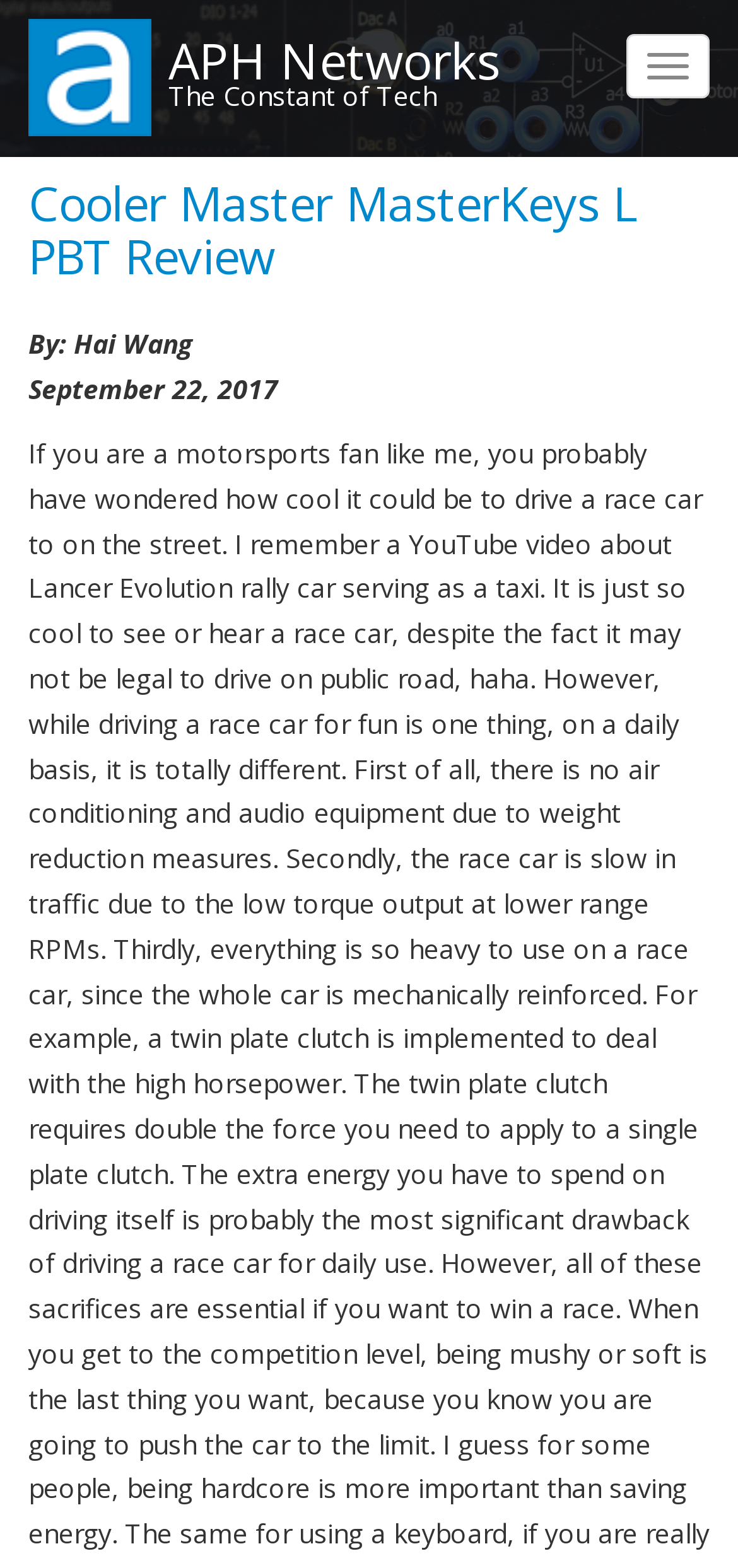From the image, can you give a detailed response to the question below:
How many links are in the top navigation bar?

I found the number of links by looking at the link elements 'Home' and 'APH Networks' which are sibling elements in the top navigation bar.